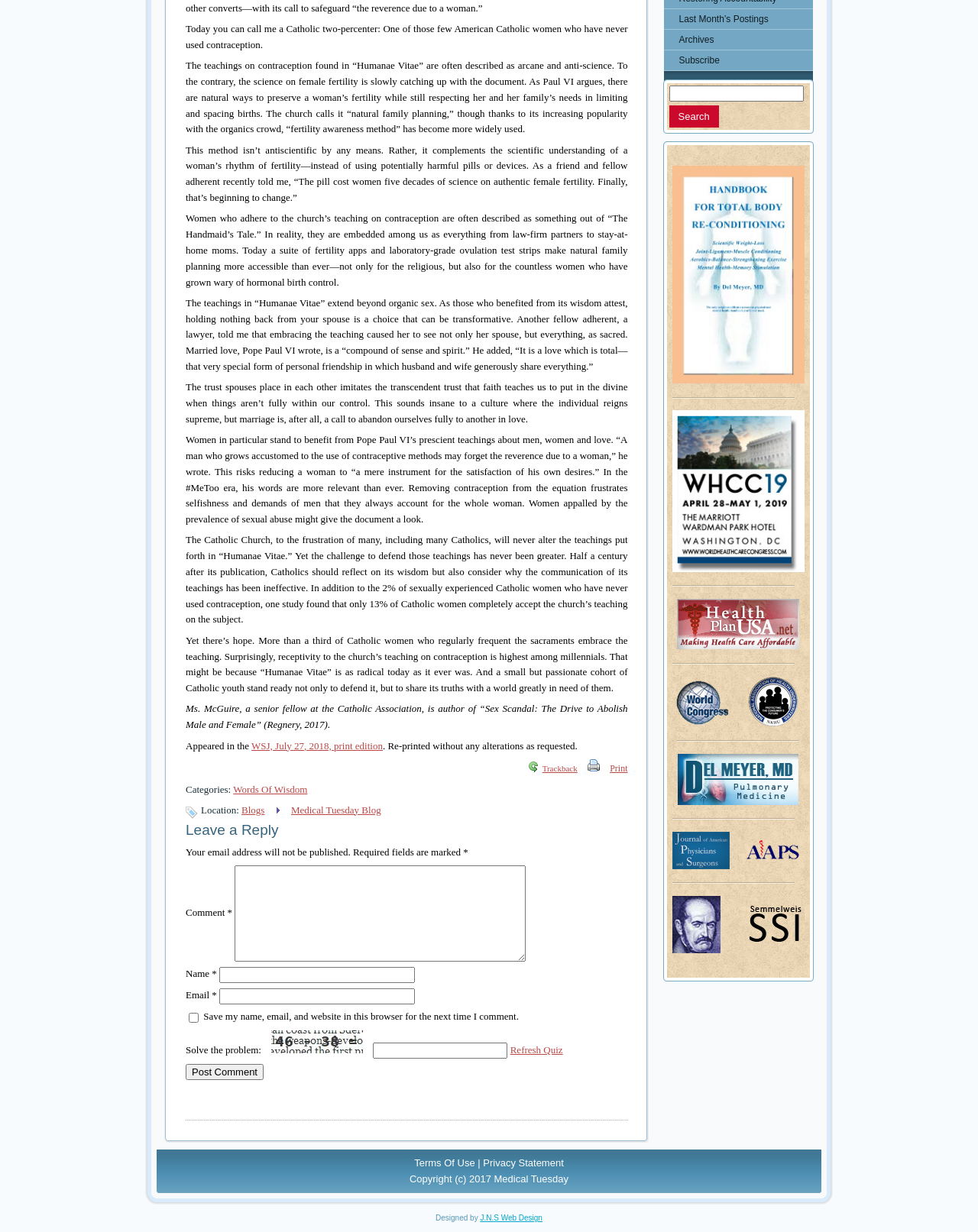Given the description "Refresh Quiz", provide the bounding box coordinates of the corresponding UI element.

[0.522, 0.847, 0.576, 0.857]